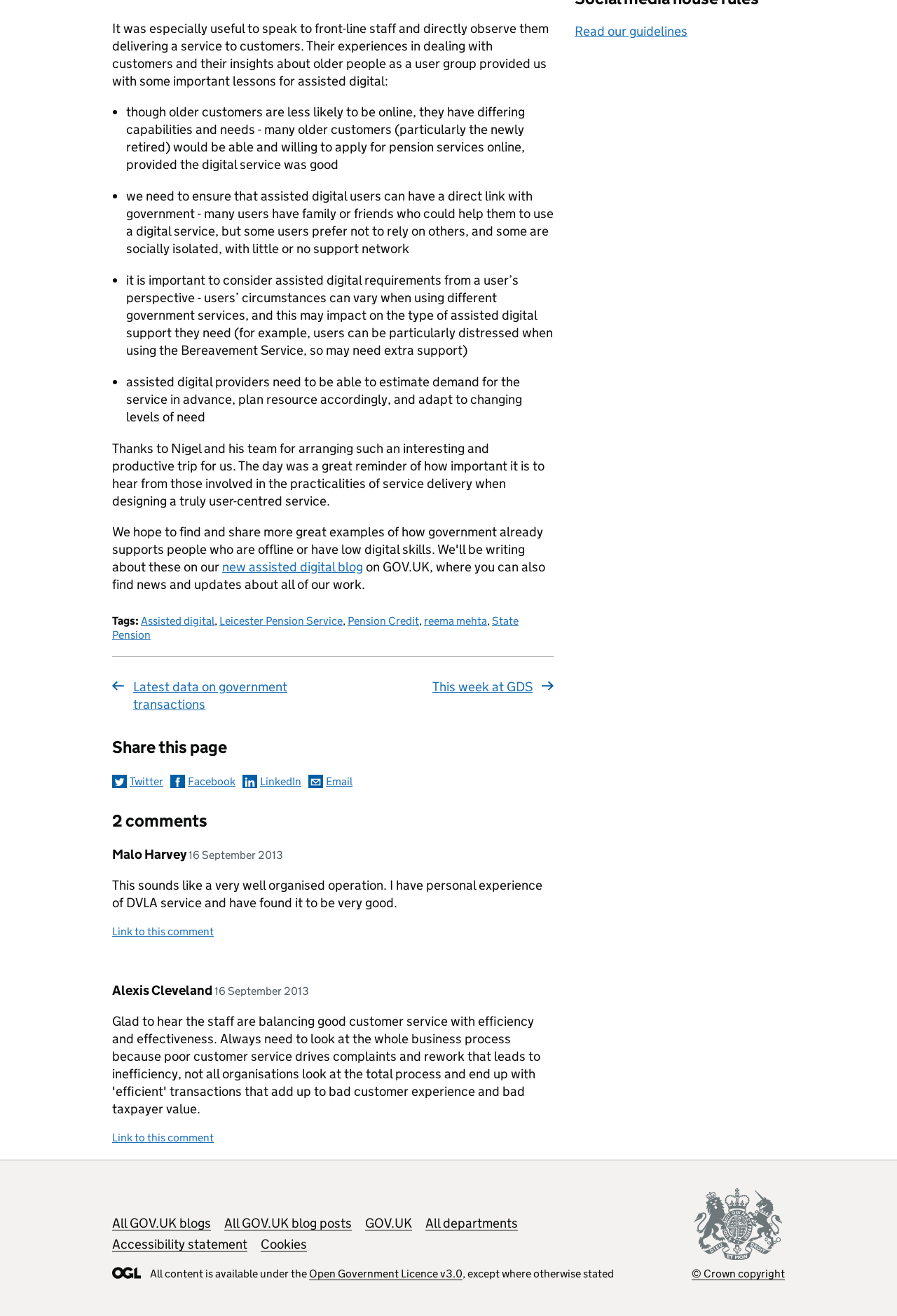Determine the bounding box coordinates of the target area to click to execute the following instruction: "Visit the GOV.UK blog."

[0.25, 0.923, 0.392, 0.936]